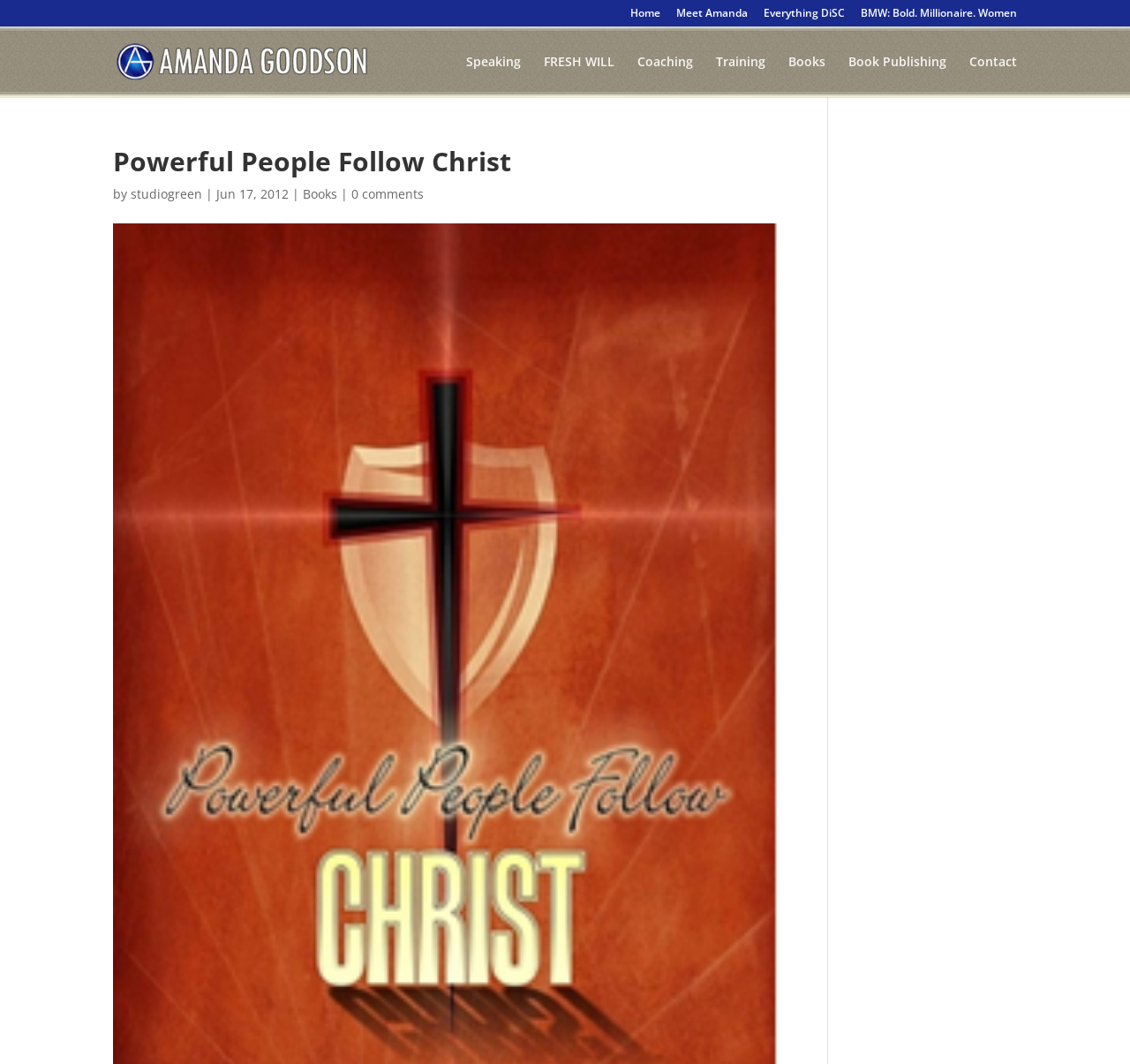Locate the bounding box coordinates for the element described below: "FRESH WILL". The coordinates must be four float values between 0 and 1, formatted as [left, top, right, bottom].

[0.481, 0.052, 0.544, 0.091]